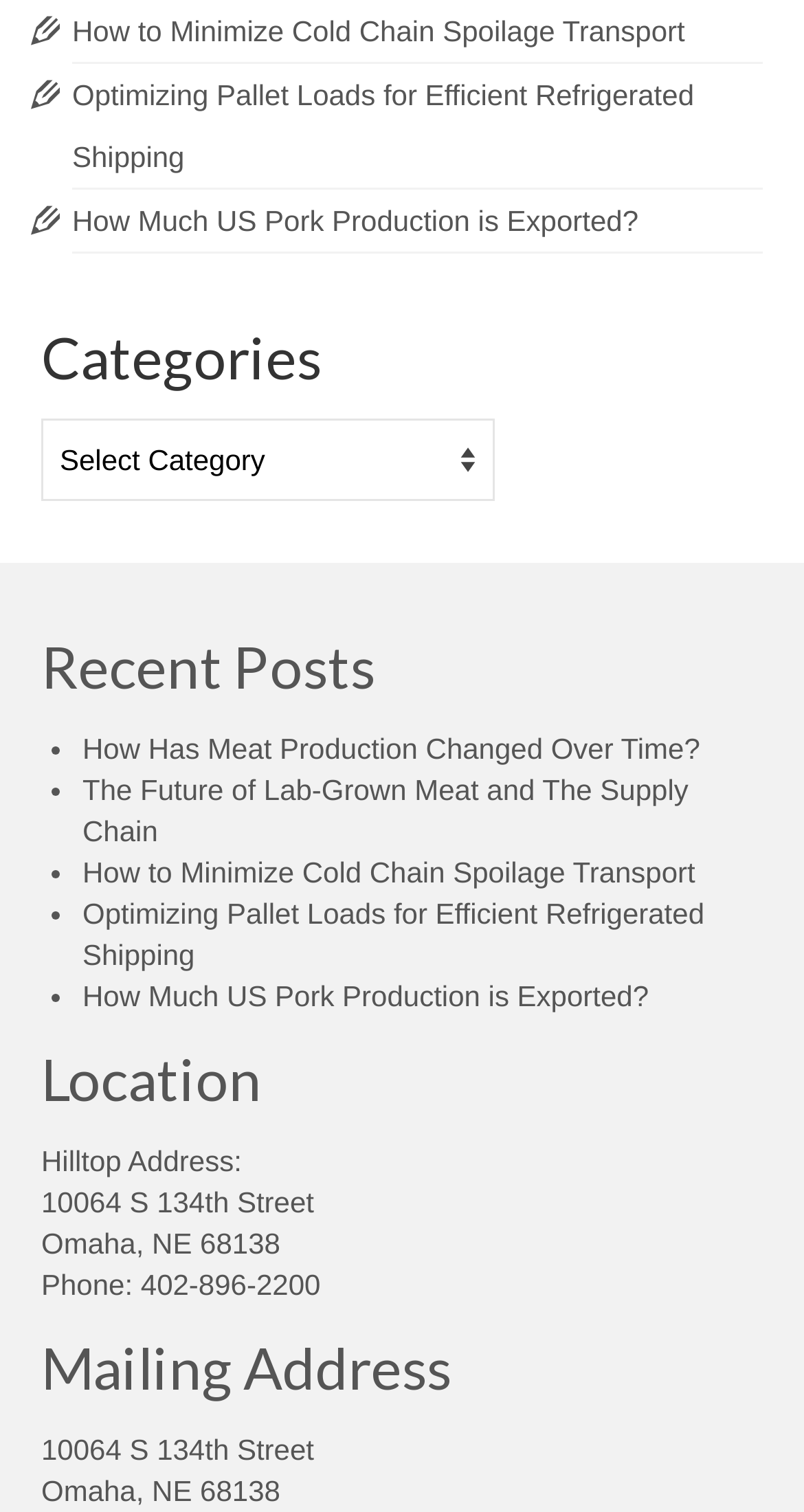Indicate the bounding box coordinates of the element that needs to be clicked to satisfy the following instruction: "Select a category". The coordinates should be four float numbers between 0 and 1, i.e., [left, top, right, bottom].

[0.051, 0.277, 0.615, 0.331]